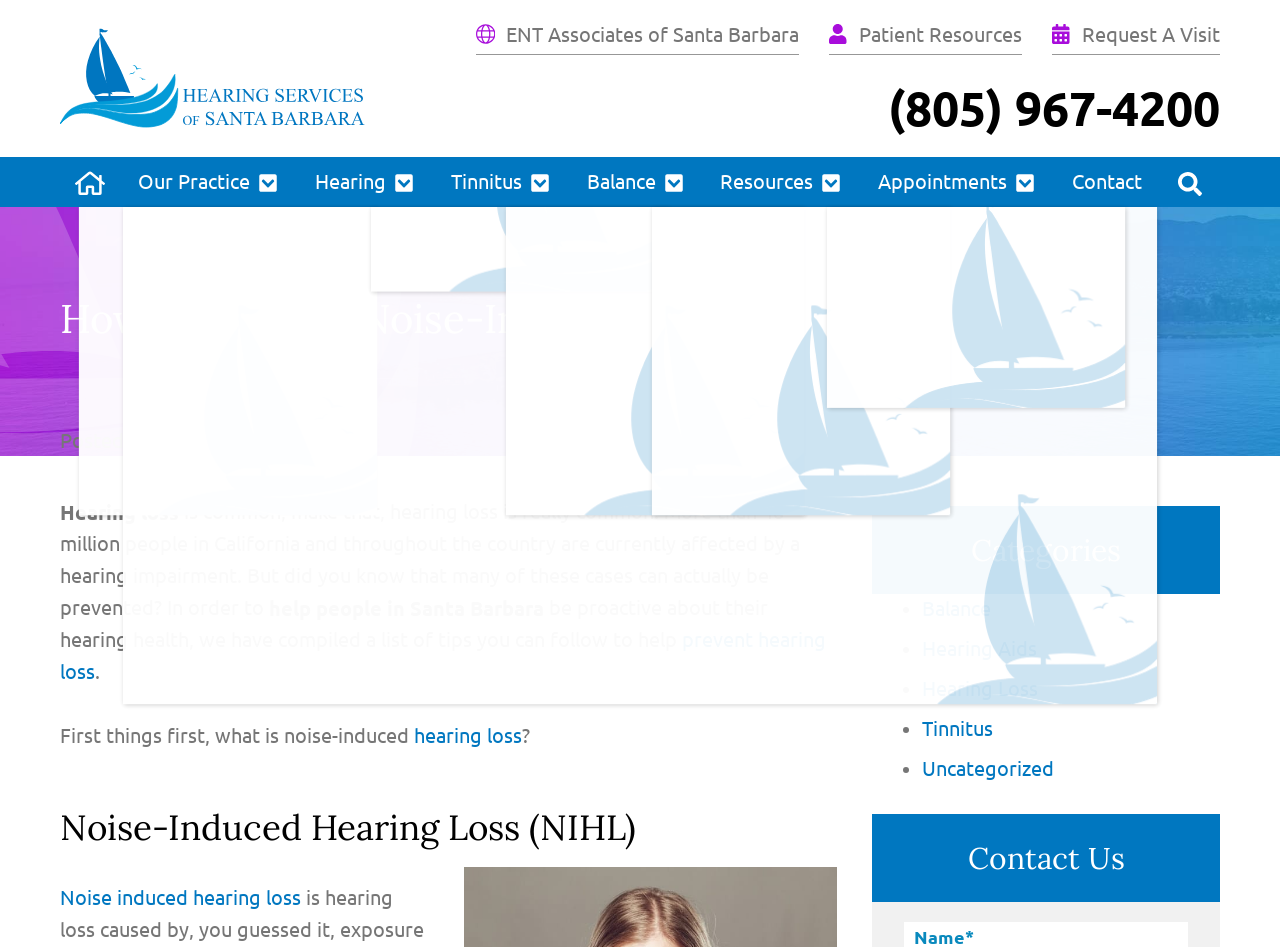Use a single word or phrase to answer the question:
What is the purpose of the webpage?

To educate about hearing loss prevention